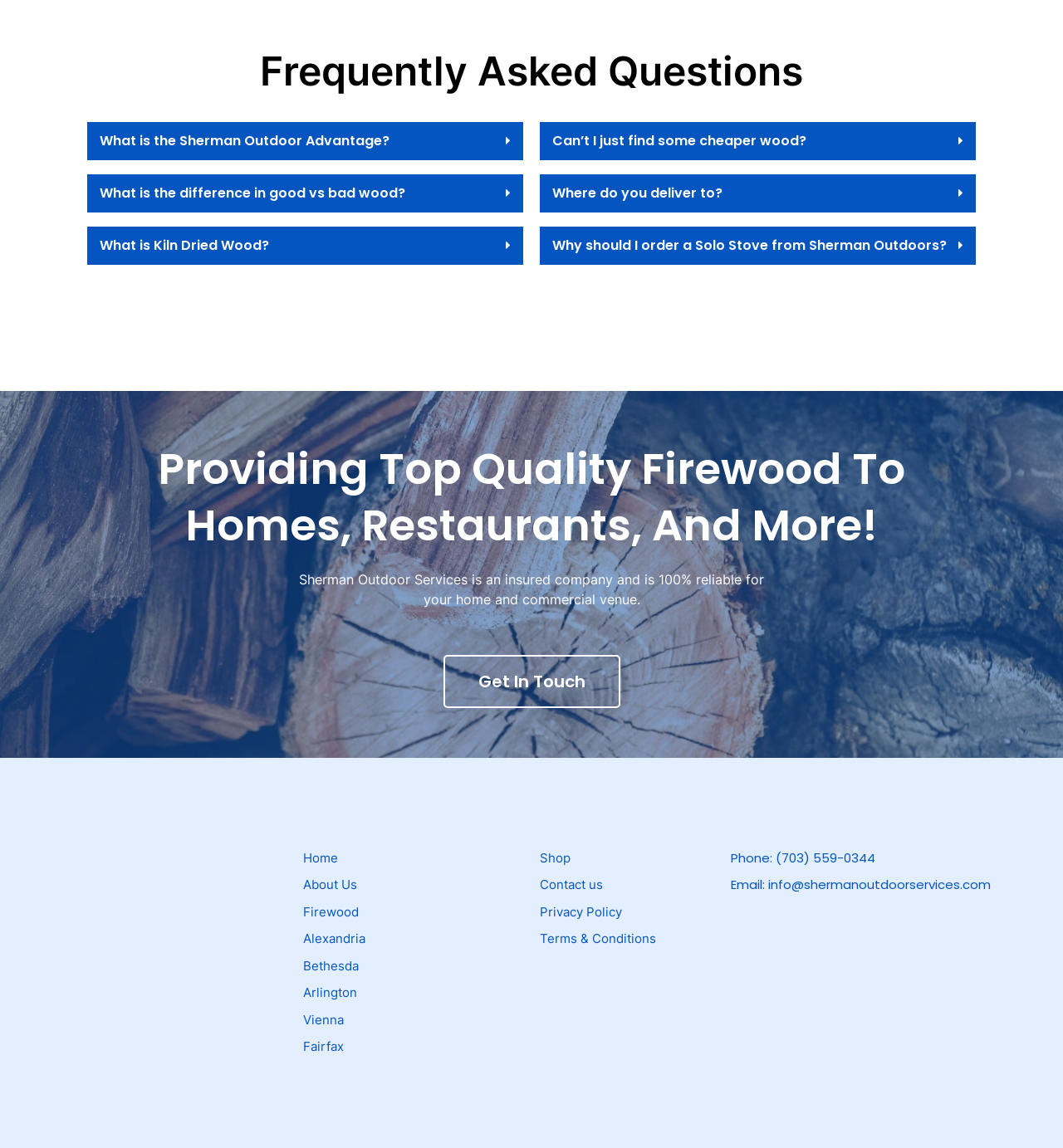Please determine the bounding box coordinates of the area that needs to be clicked to complete this task: 'Click on 'What is the Sherman Outdoor Advantage?''. The coordinates must be four float numbers between 0 and 1, formatted as [left, top, right, bottom].

[0.082, 0.106, 0.492, 0.14]